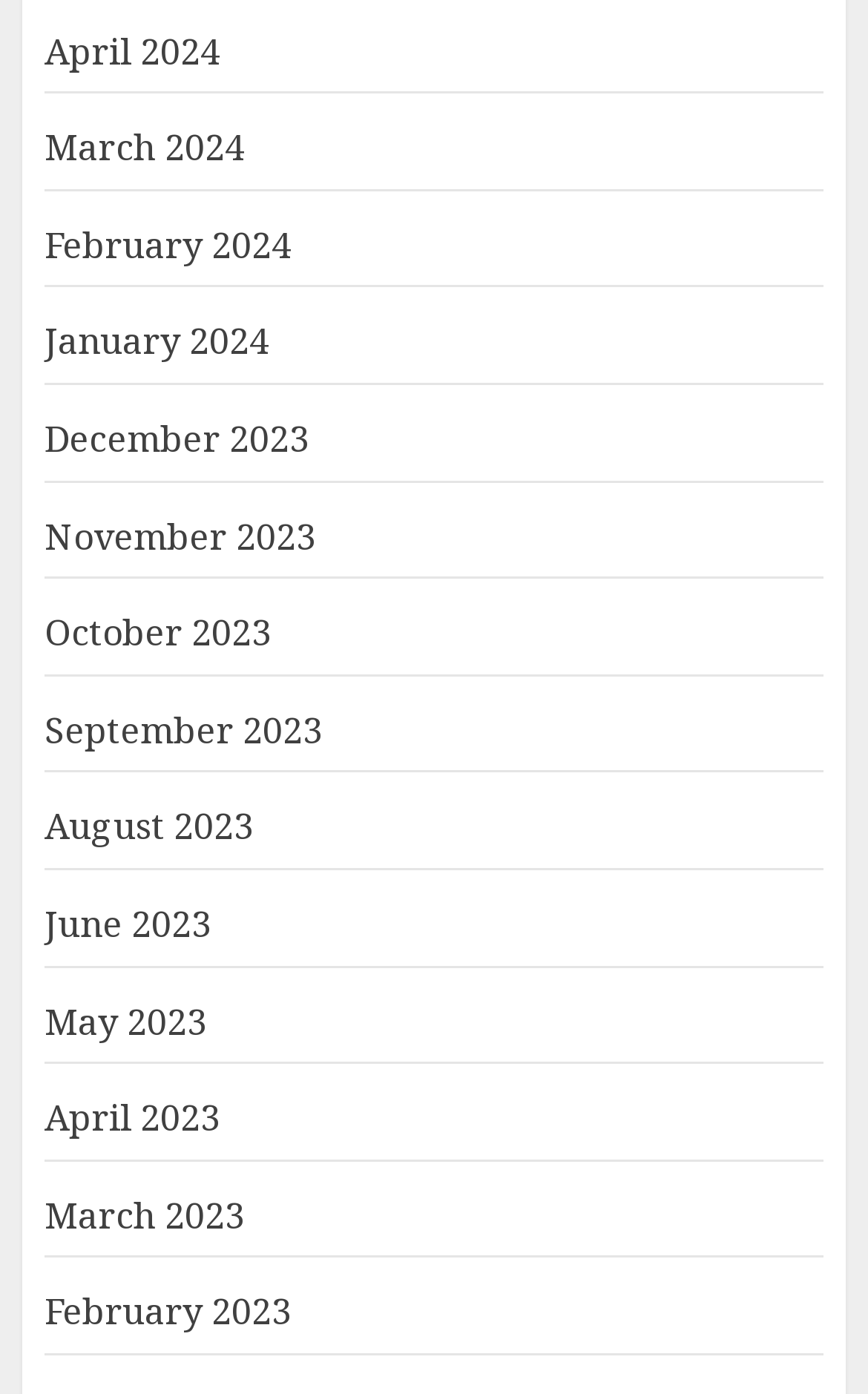Find the bounding box coordinates of the element's region that should be clicked in order to follow the given instruction: "view April 2024". The coordinates should consist of four float numbers between 0 and 1, i.e., [left, top, right, bottom].

[0.051, 0.019, 0.254, 0.055]